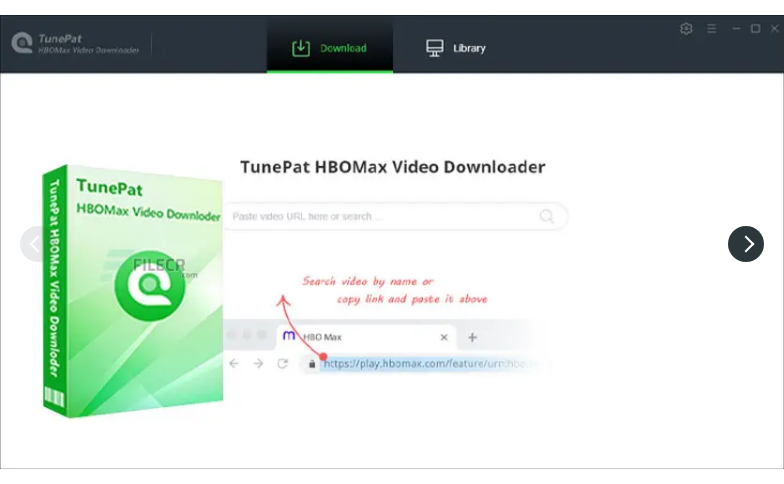Describe the image in great detail, covering all key points.

The image showcases the user interface of the **TunePat HBO Max Video Downloader**, highlighting its functionality and ease of use. The program's box art displays a sleek design, predominantly green, indicating its focus on downloading content from HBO Max. Above the box, a search bar is visible, labeled "Paste video URL here or search...", guiding users on how to initiate a download. 

To the right, clear instructions encourage users to either search for videos by name or copy and paste a link into the designated area, providing flexibility in accessing content. The interface also features prominent buttons for "Download" and "Library," facilitating straightforward navigation. Overall, this image effectively conveys the application's purpose as a tool for effortlessly downloading movies and shows from HBO Max.